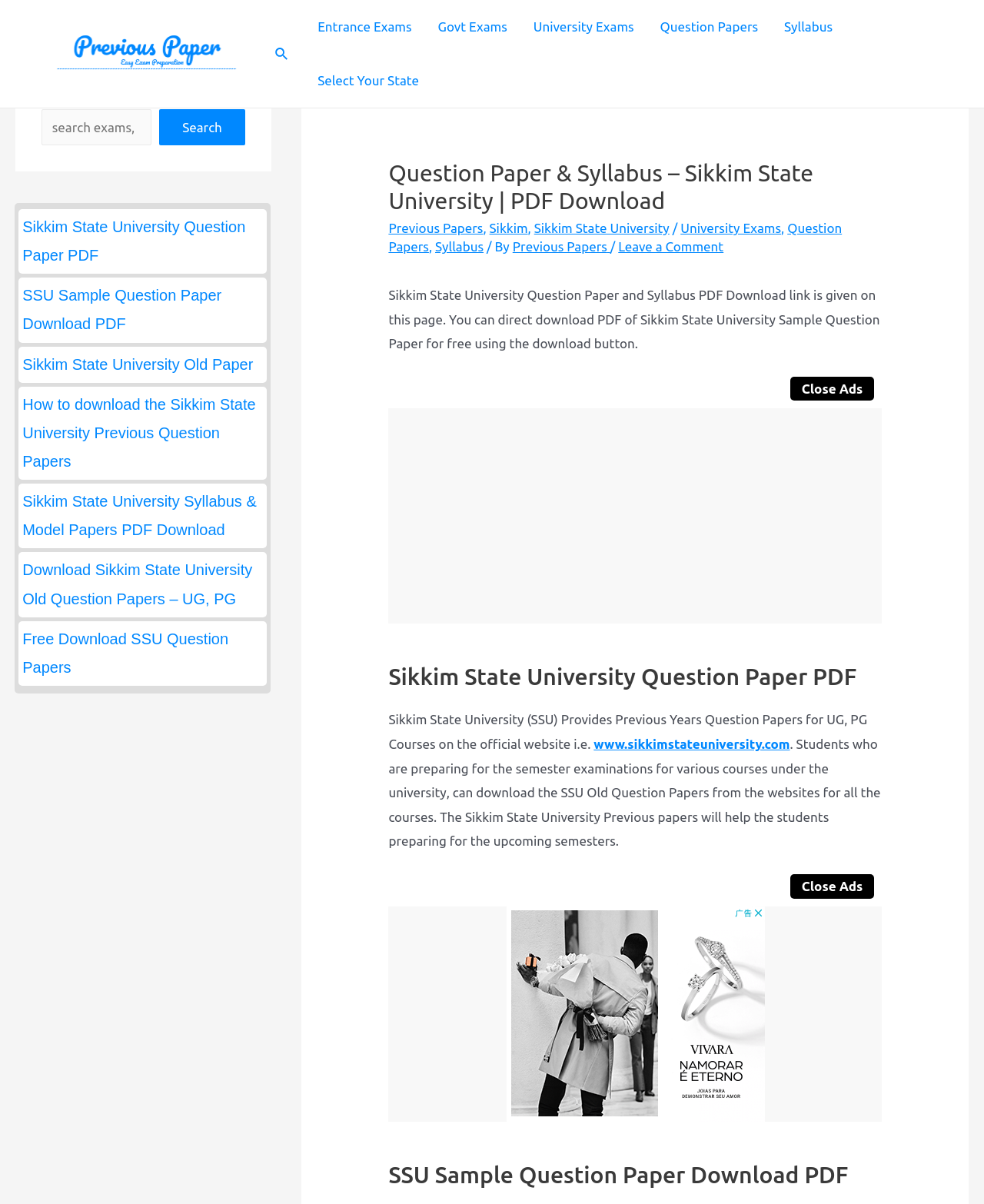What is the official website of Sikkim State University?
Using the image, elaborate on the answer with as much detail as possible.

The official website of Sikkim State University can be found in the text, which mentions that 'Sikkim State University (SSU) Provides Previous Years Question Papers for UG, PG Courses on the official website i.e. www.sikkimstateuniversity.com'.